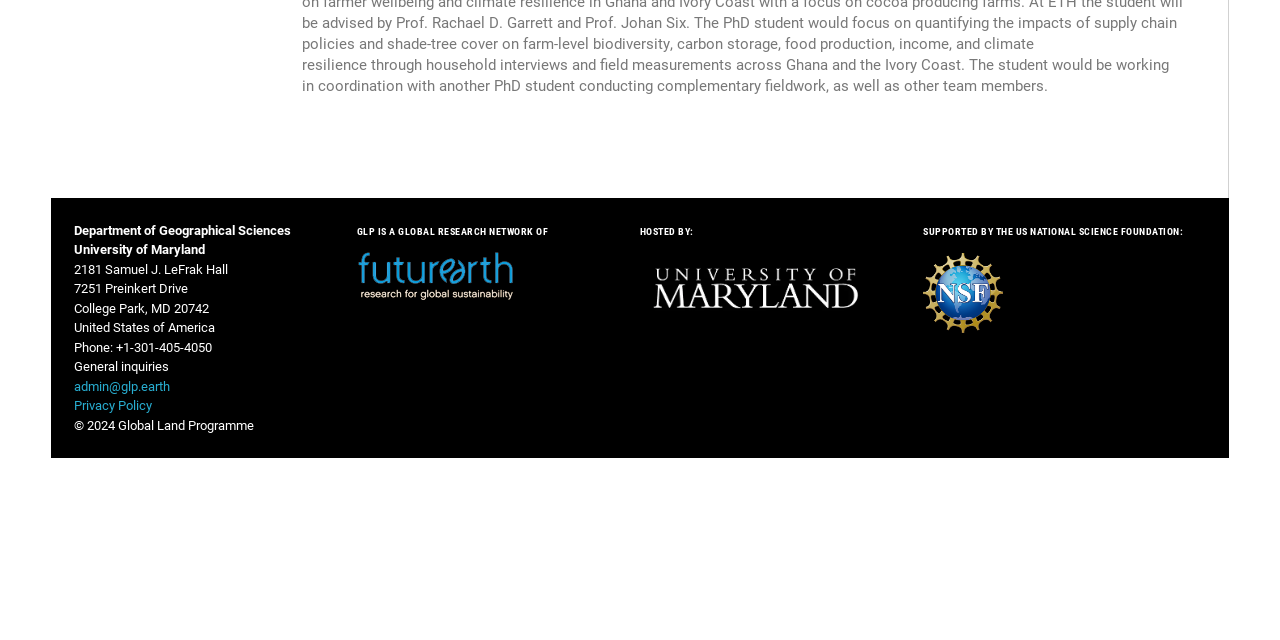Provide the bounding box coordinates, formatted as (top-left x, top-left y, bottom-right x, bottom-right y), with all values being floating point numbers between 0 and 1. Identify the bounding box of the UI element that matches the description: admin@glp.earth

[0.058, 0.589, 0.133, 0.617]